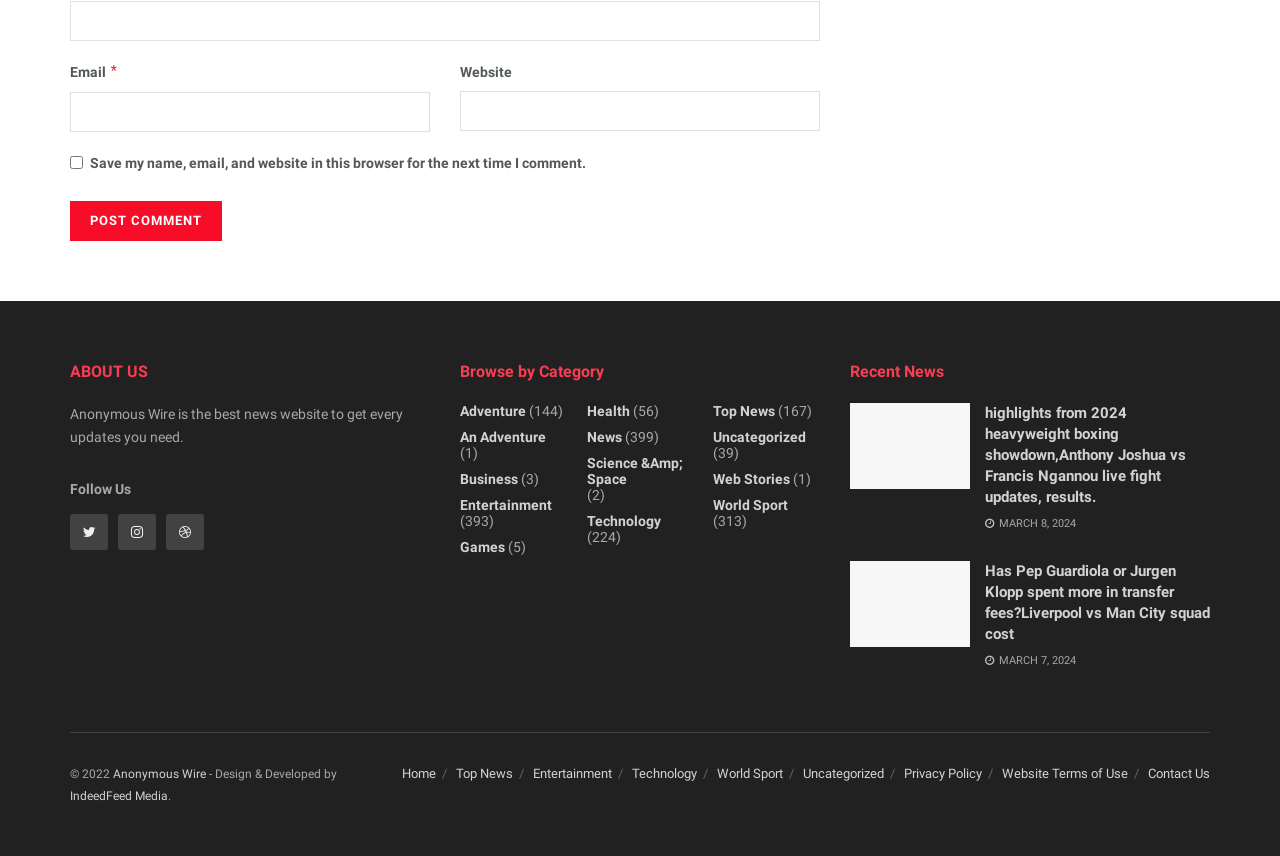Locate the bounding box coordinates of the clickable part needed for the task: "Follow Us on social media".

[0.055, 0.562, 0.102, 0.581]